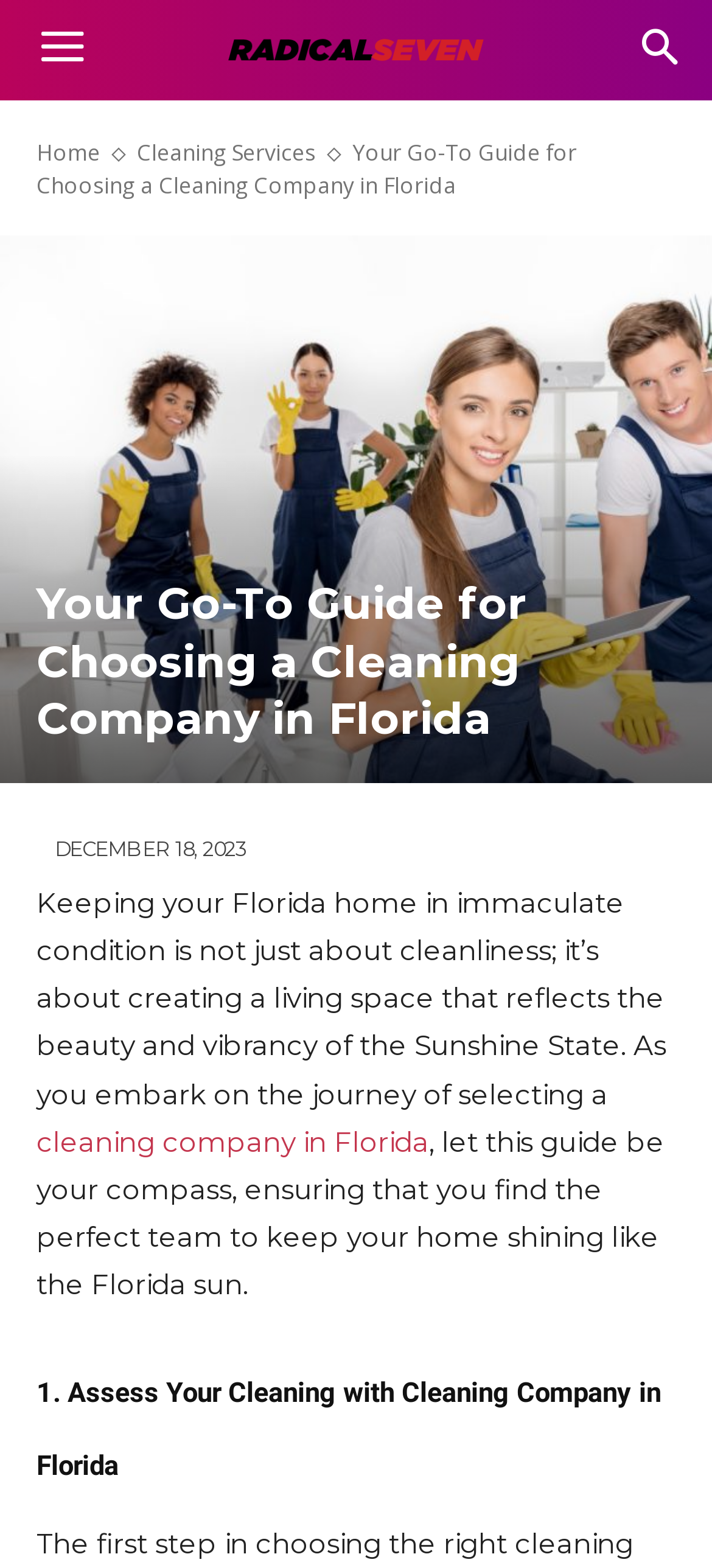What is the company's name?
Using the image, give a concise answer in the form of a single word or short phrase.

Sunshine State Clean